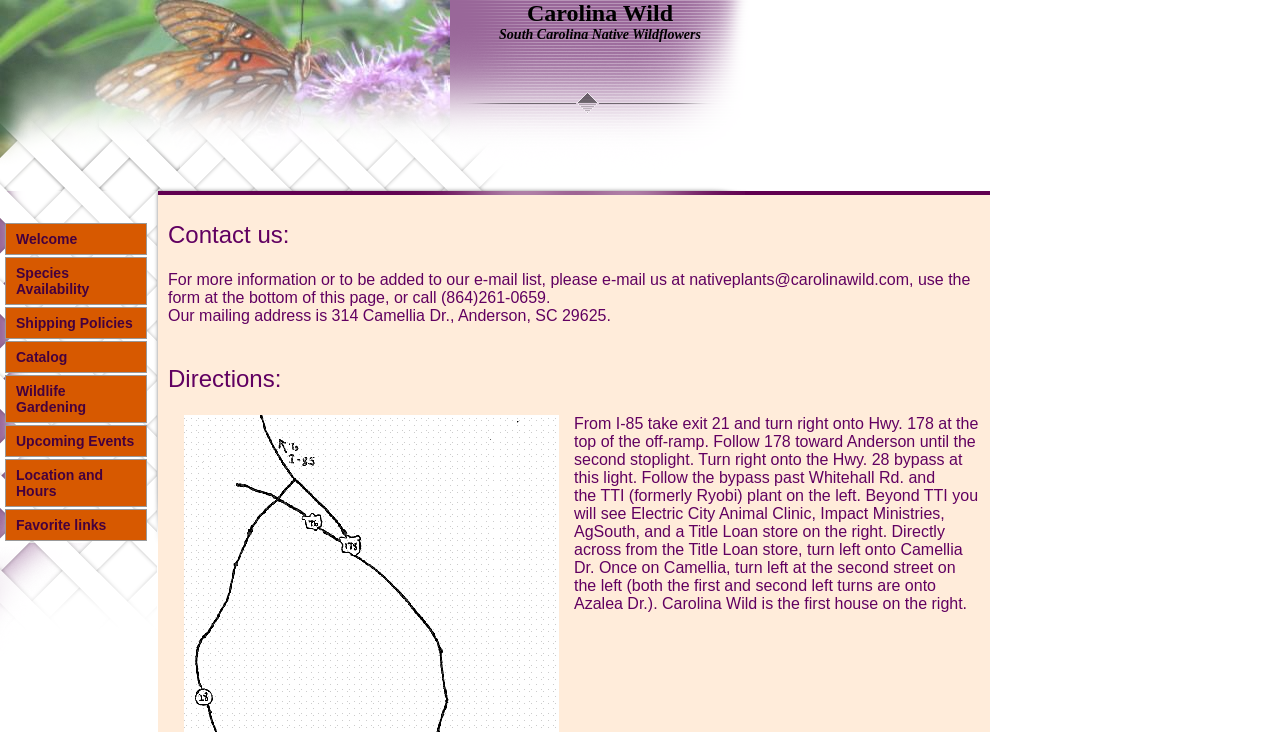Give a detailed explanation of the elements present on the webpage.

The webpage is titled "Carolina Wild" and appears to be a website for a business or organization related to native wildflowers in South Carolina. At the top of the page, there is a heading that reads "Carolina Wild" followed by a subheading "South Carolina Native Wildflowers". 

On the left side of the page, there is a vertical navigation menu with seven links: "Welcome", "Species Availability", "Shipping Policies", "Catalog", "Wildlife Gardening", "Upcoming Events", and "Location and Hours". Each link has a corresponding heading with the same text.

In the main content area, there is a small image and three tables with layout information. The first table has a single cell with the text "Contact us:". The second table has a single cell with a paragraph of text providing contact information, including an email address, phone number, and mailing address. The third table has a single cell with the text "Directions:". 

There is no prominent main content or article on the page, suggesting that it may be a landing page or a portal to other sections of the website.